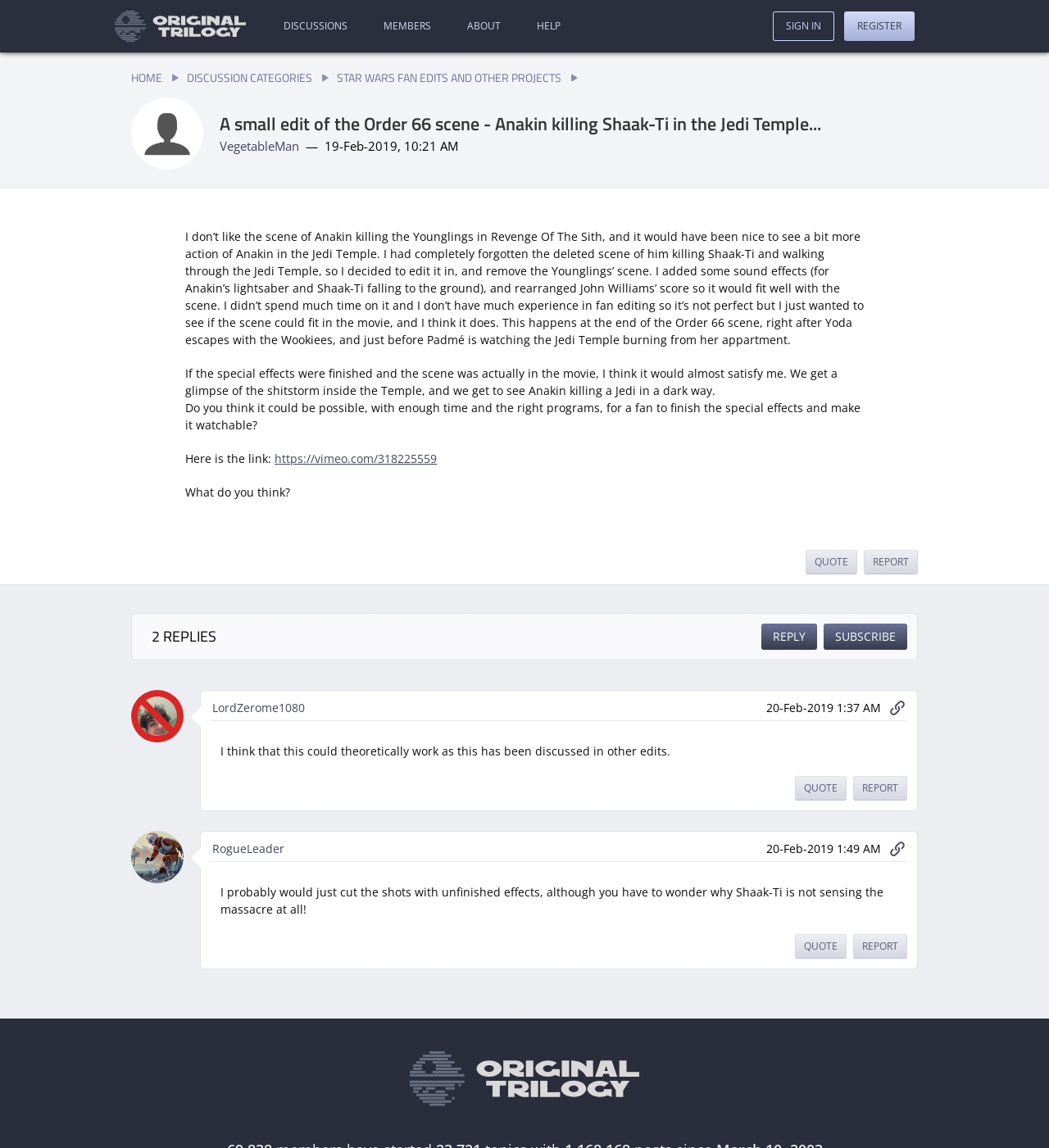Locate the bounding box of the user interface element based on this description: "Reply".

[0.726, 0.543, 0.779, 0.566]